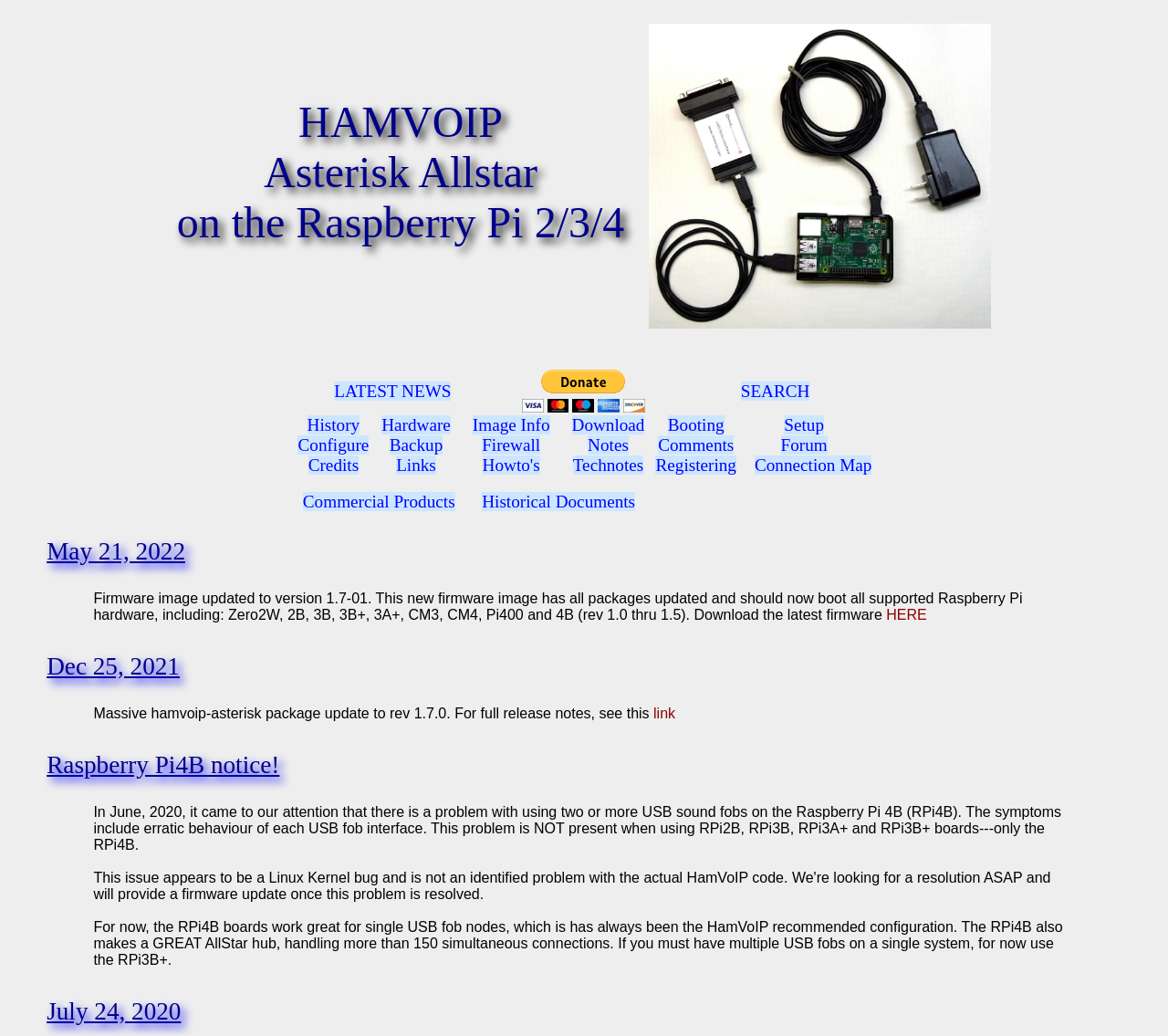Please find the bounding box coordinates of the element that you should click to achieve the following instruction: "Donate with PayPal". The coordinates should be presented as four float numbers between 0 and 1: [left, top, right, bottom].

[0.443, 0.357, 0.557, 0.399]